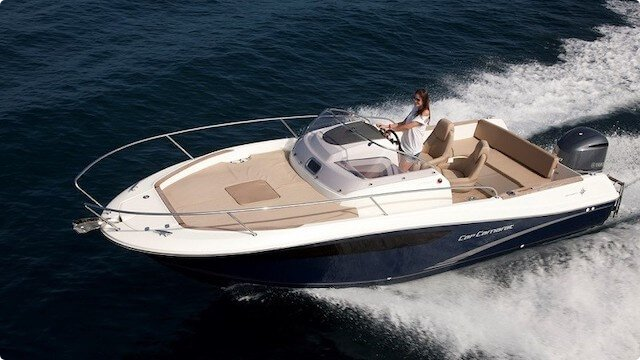Craft a descriptive caption that covers all aspects of the image.

The image showcases the sleek and stylish Jeanneau Cap Camarat 7.5, a private boat ideal for exploring the beautiful waters of Dubrovnik, Croatia. The boat features a spacious layout with comfortable seating, including an expansive sun deck, perfect for relaxing under the sun. A woman is at the helm, steering the boat as it glides gracefully through the ocean waters, leaving a trail of white frothy waves in its wake. The vessel is equipped with modern amenities, ensuring a luxurious experience for up to seven passengers, making it a perfect choice for families or small groups eager to discover the stunning coastal scenery. With its elegant design and strong performance, the Jeanneau Cap Camarat 7.5 promises an unforgettable maritime adventure.